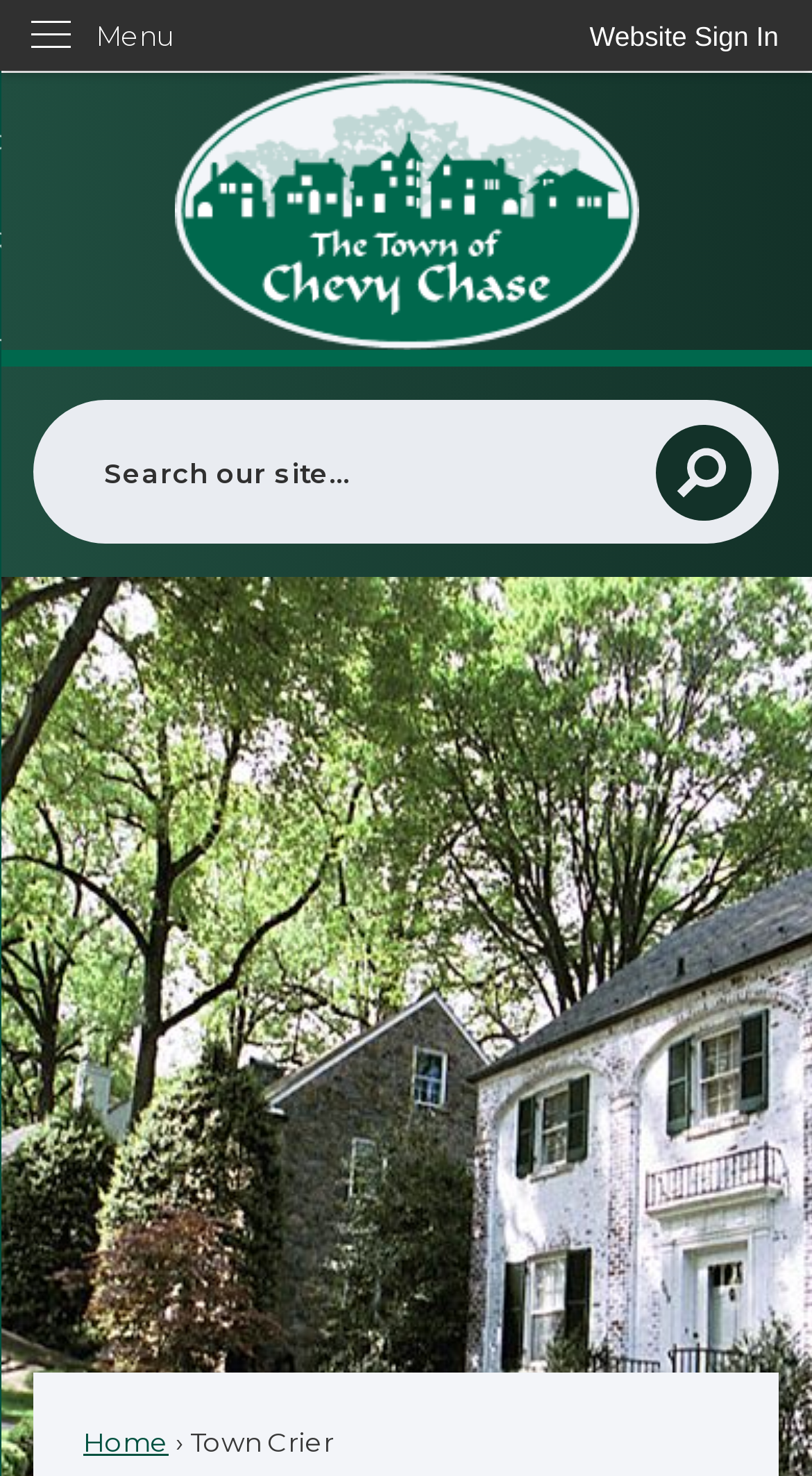Create a detailed narrative describing the layout and content of the webpage.

The webpage is titled "Town Crier • Paving Update - May 22, 2019". At the top left corner, there is a link to "Skip to Main Content". Next to it, on the top right corner, is a button to "Website Sign In". Below the sign-in button, there is a vertical menu with the label "Menu". 

Below the menu, there is a prominent link to the "Home Page", accompanied by an image. This link takes up most of the width of the page. 

Further down, there is a search region that spans almost the entire width of the page. Within this region, there is a status indicator, a search textbox, and a search button with a search icon. 

At the bottom of the page, there are two links: "Home" on the left and "Town Crier" on the right.